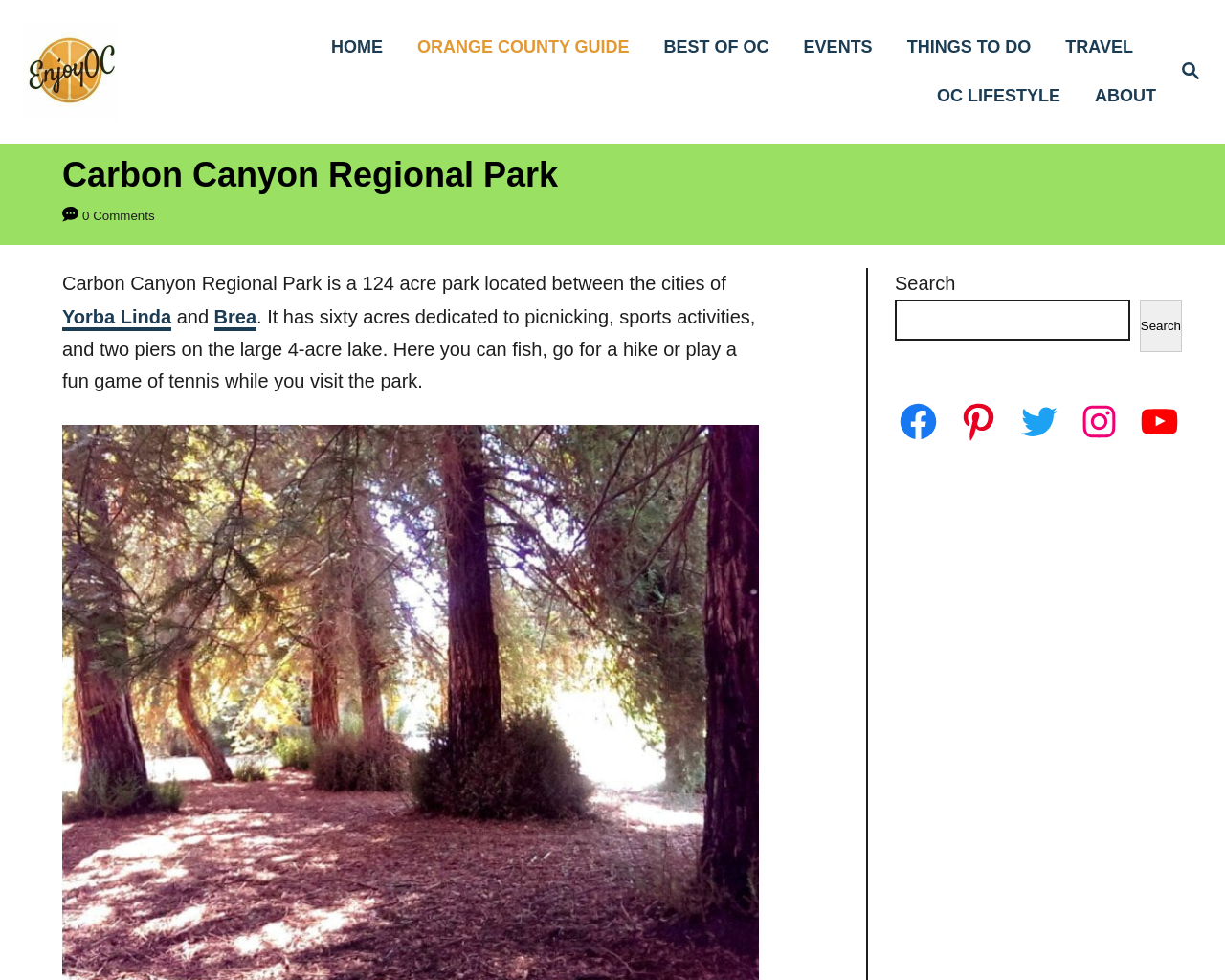What activities can be done at the park?
Using the visual information, answer the question in a single word or phrase.

hiking, picnicking, sports activities, fishing, tennis